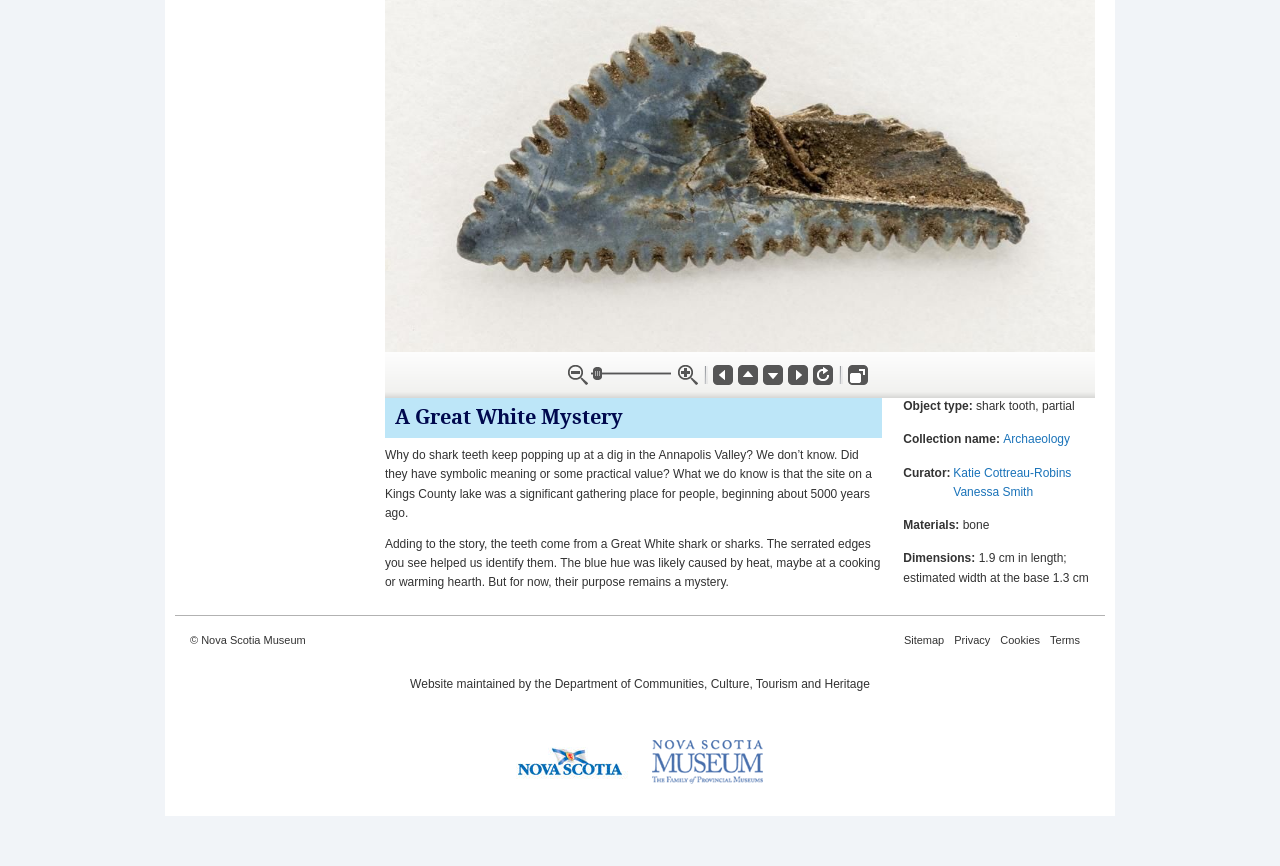Given the element description, predict the bounding box coordinates in the format (top-left x, top-left y, bottom-right x, bottom-right y), using floating point numbers between 0 and 1: Cookies

[0.781, 0.732, 0.813, 0.745]